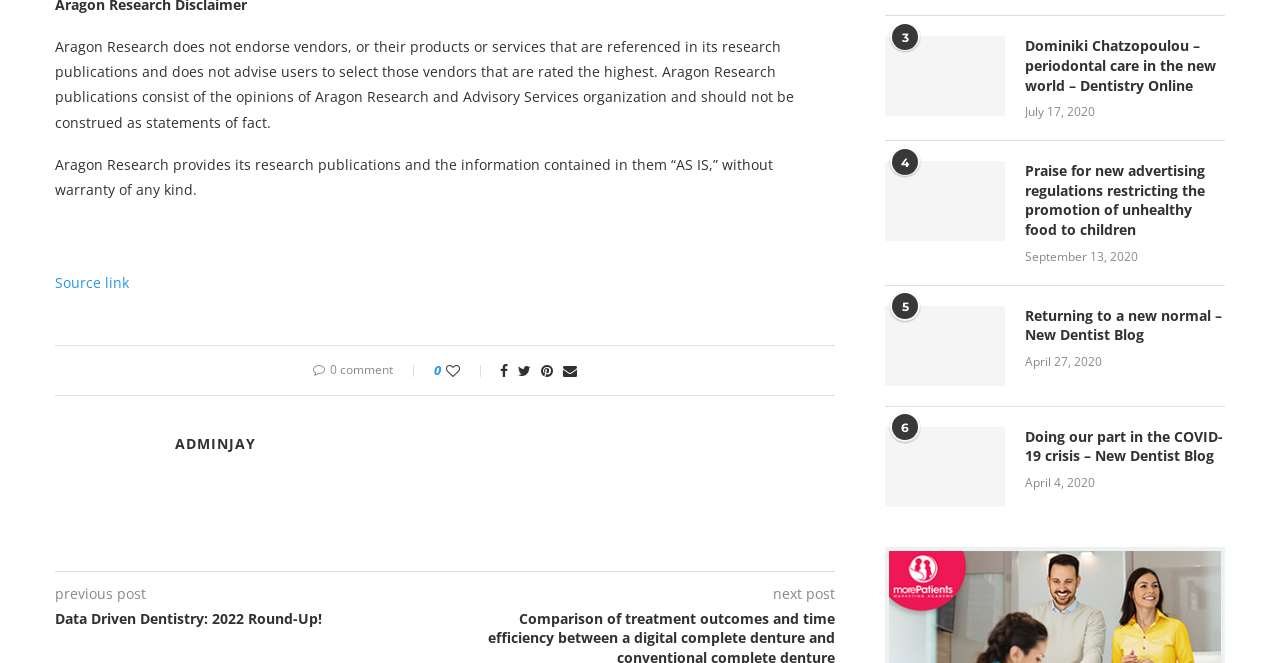Locate the bounding box coordinates of the clickable part needed for the task: "search OPeNDAP documentation".

None